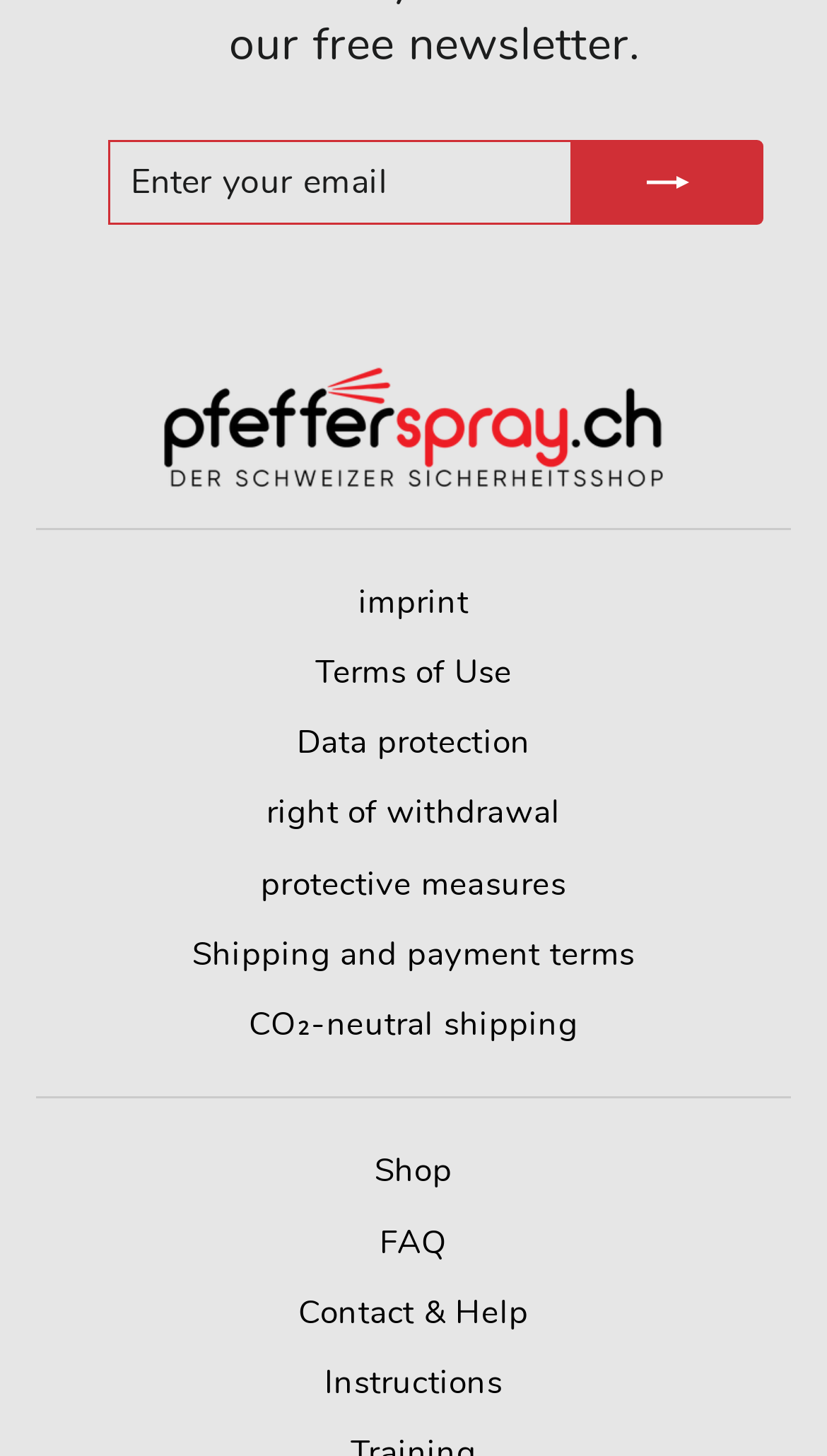Please predict the bounding box coordinates of the element's region where a click is necessary to complete the following instruction: "Go to imprint". The coordinates should be represented by four float numbers between 0 and 1, i.e., [left, top, right, bottom].

[0.433, 0.393, 0.567, 0.436]